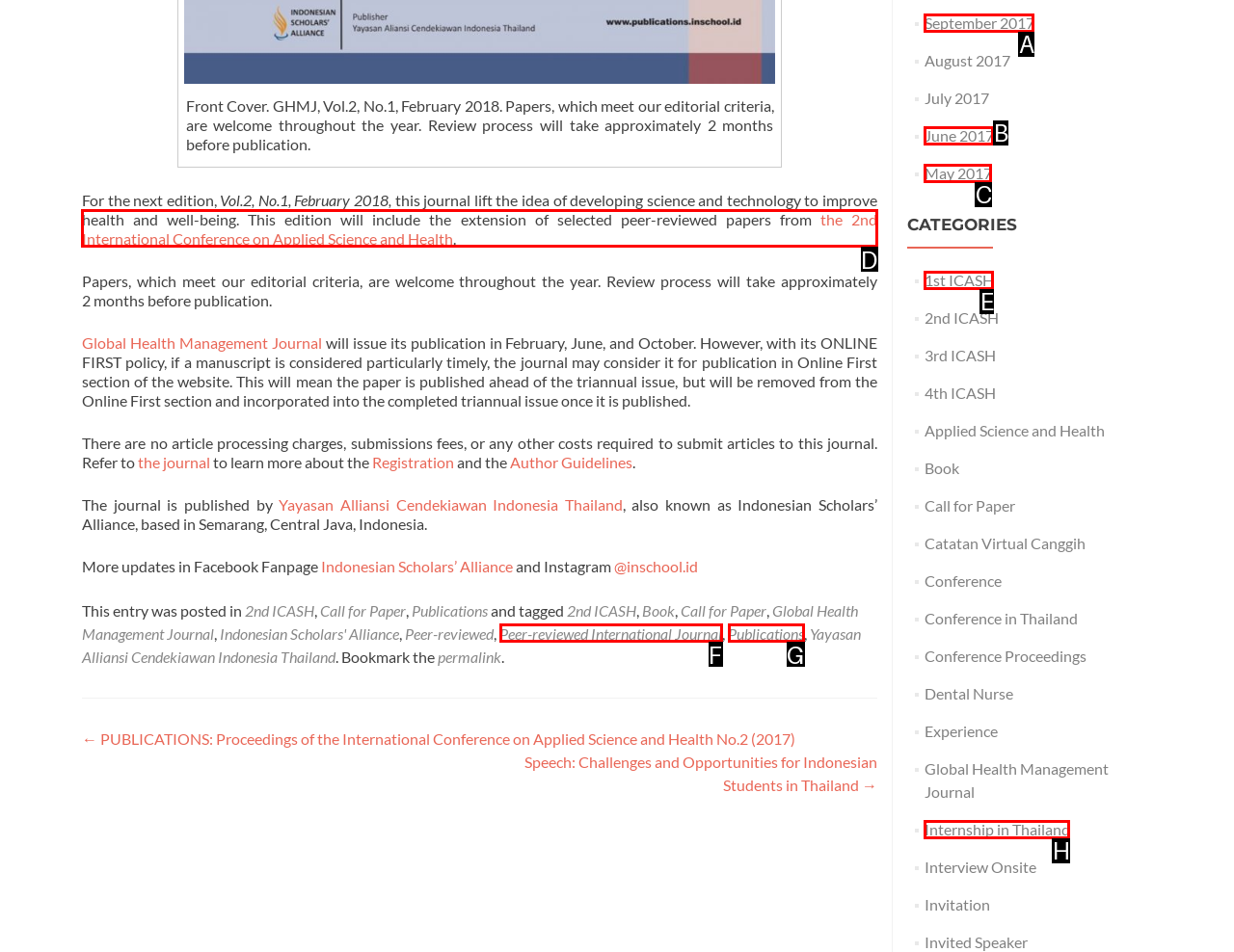Select the HTML element that needs to be clicked to carry out the task: Click the link to the 2nd International Conference on Applied Science and Health
Provide the letter of the correct option.

D